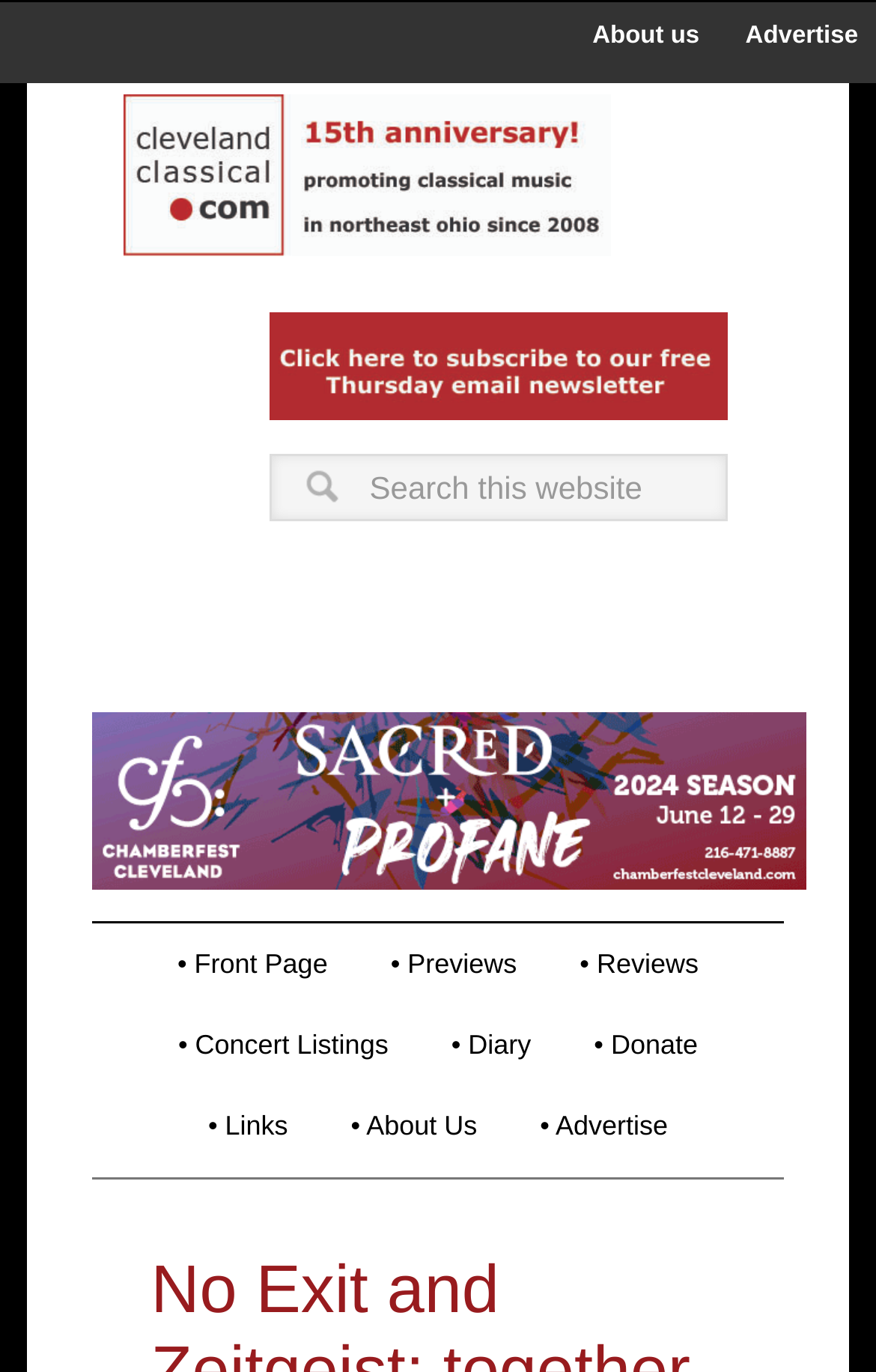Show the bounding box coordinates of the element that should be clicked to complete the task: "visit about us page".

[0.656, 0.002, 0.819, 0.052]